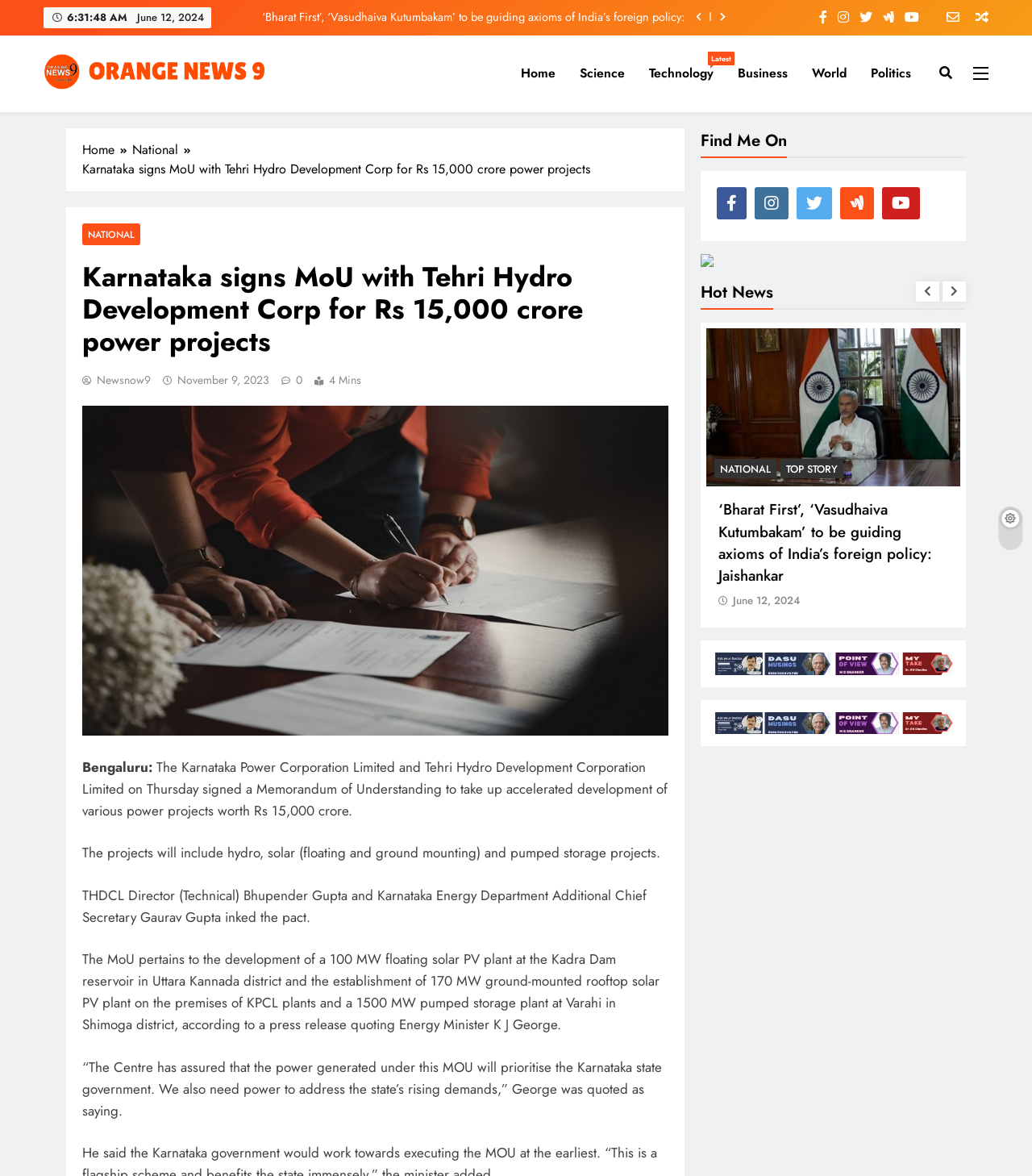Given the element description Politics, specify the bounding box coordinates of the corresponding UI element in the format (top-left x, top-left y, bottom-right x, bottom-right y). All values must be between 0 and 1.

[0.832, 0.044, 0.894, 0.081]